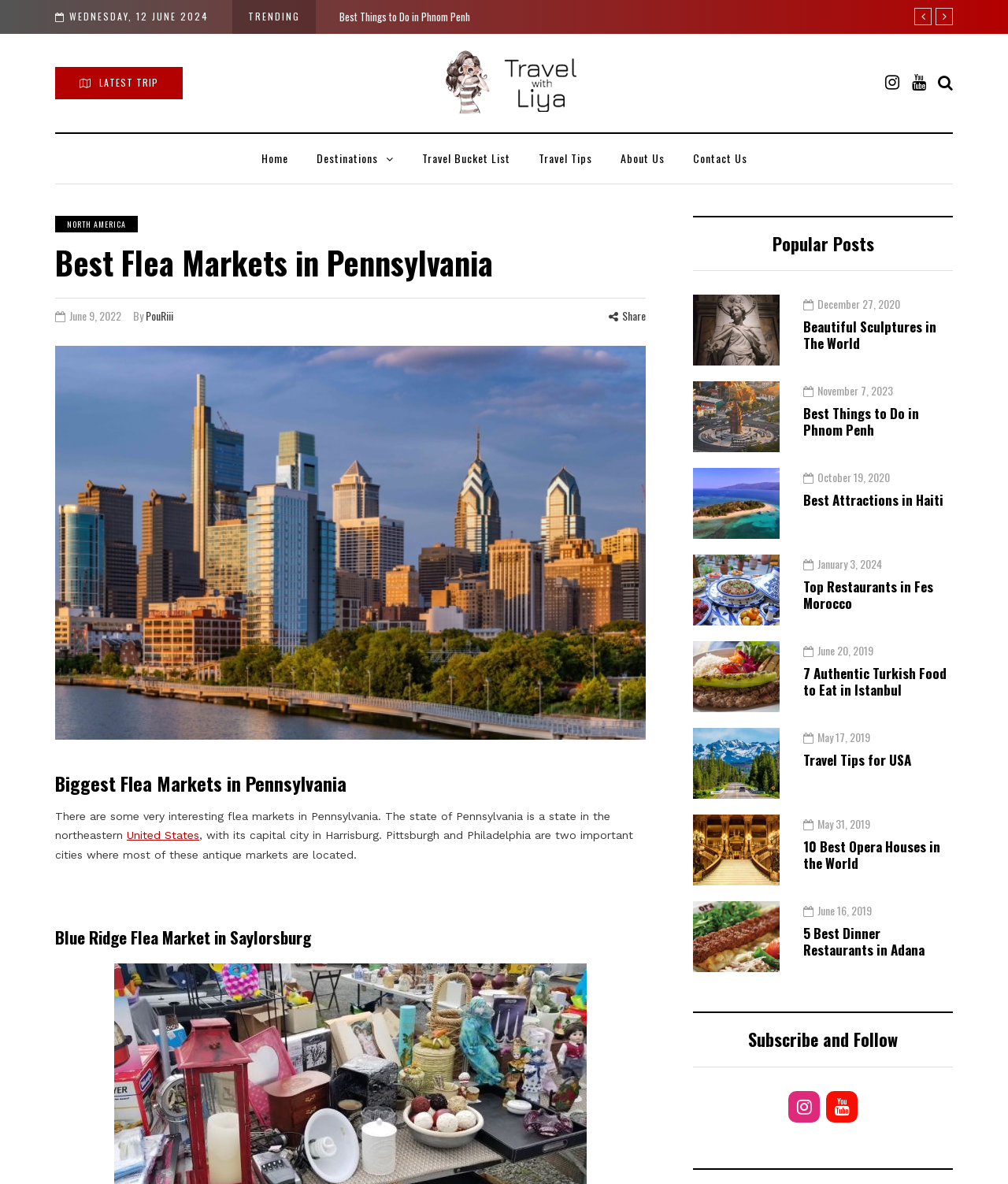Could you find the bounding box coordinates of the clickable area to complete this instruction: "Explore 'Travel Bucket List'"?

[0.404, 0.126, 0.52, 0.141]